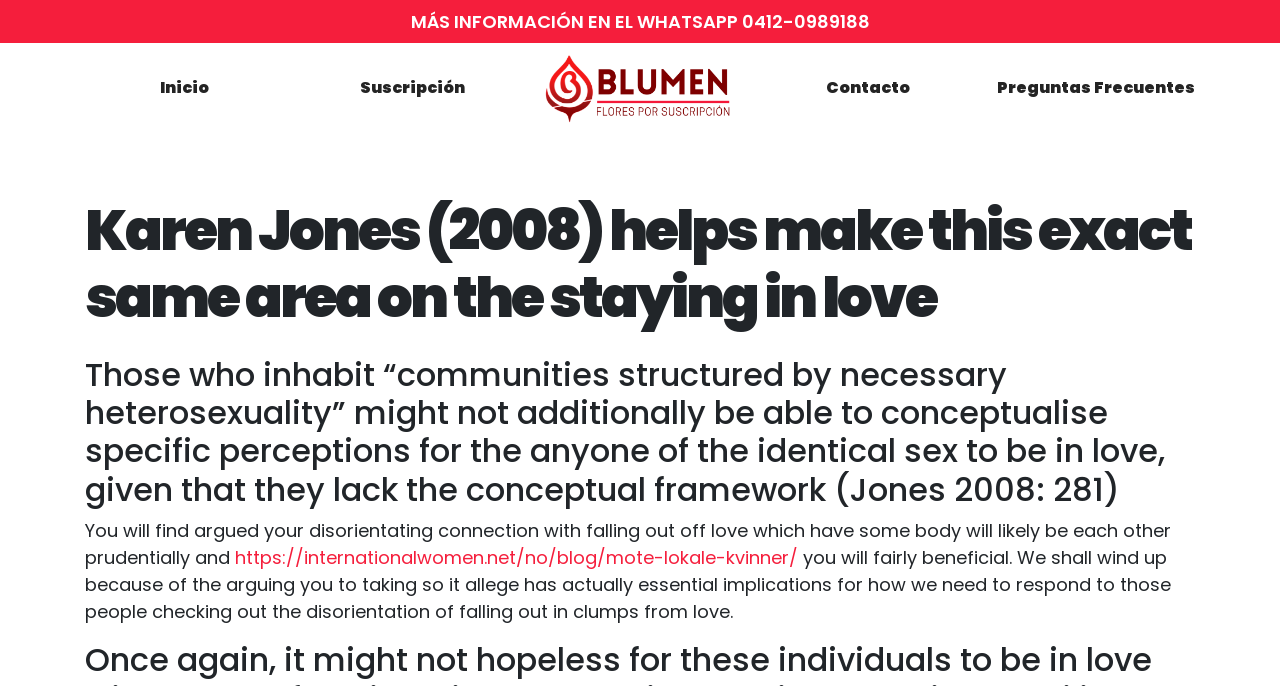What is the title of the blog?
Could you answer the question in a detailed manner, providing as much information as possible?

I found the title of the blog by looking at the link element with the text 'Blumen - My WordPress Blog' which is located at the top of the page.